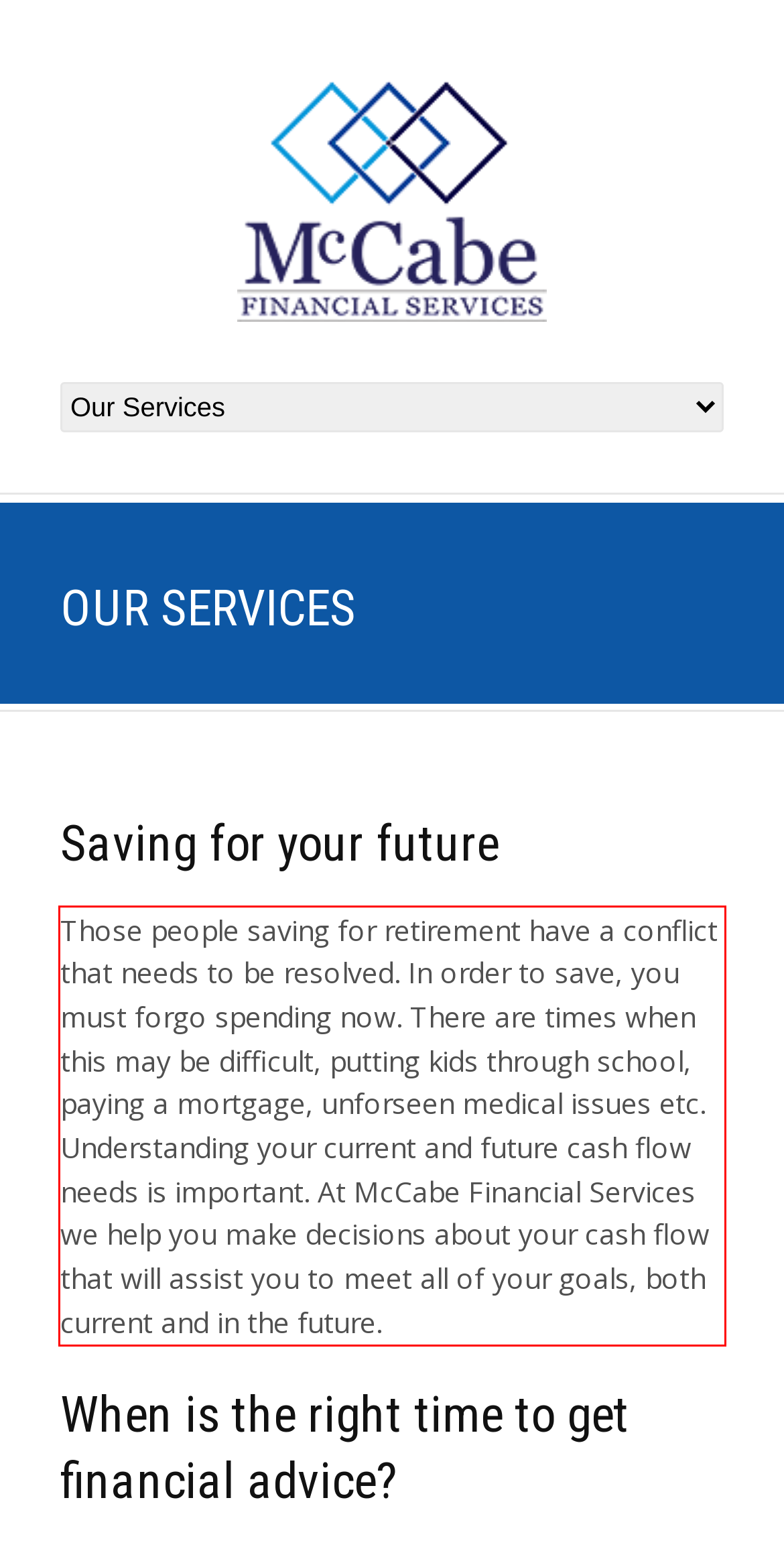Given a webpage screenshot, identify the text inside the red bounding box using OCR and extract it.

Those people saving for retirement have a conflict that needs to be resolved. In order to save, you must forgo spending now. There are times when this may be difficult, putting kids through school, paying a mortgage, unforseen medical issues etc. Understanding your current and future cash flow needs is important. At McCabe Financial Services we help you make decisions about your cash flow that will assist you to meet all of your goals, both current and in the future.